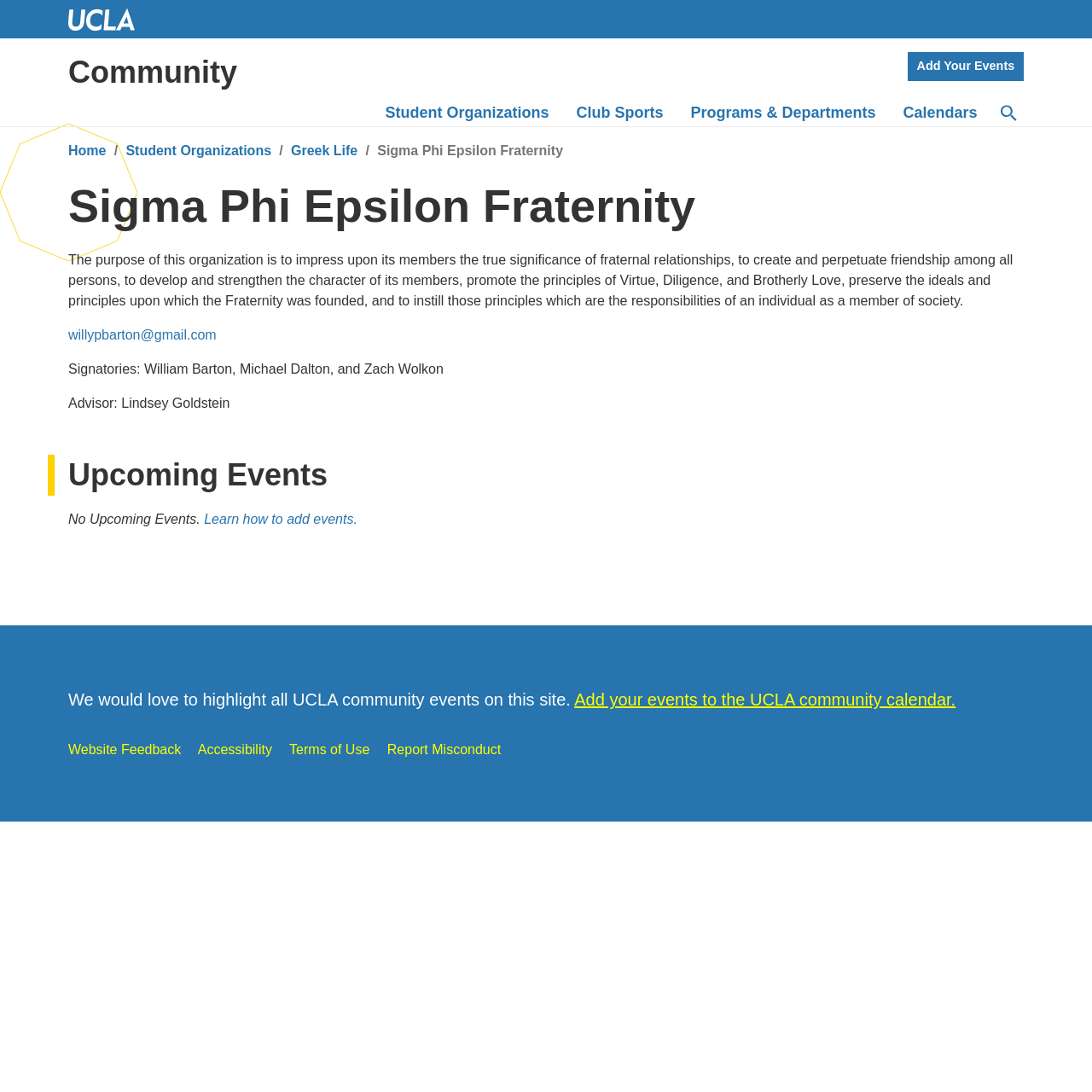Give the bounding box coordinates for the element described by: "Report Misconduct".

[0.355, 0.68, 0.459, 0.693]